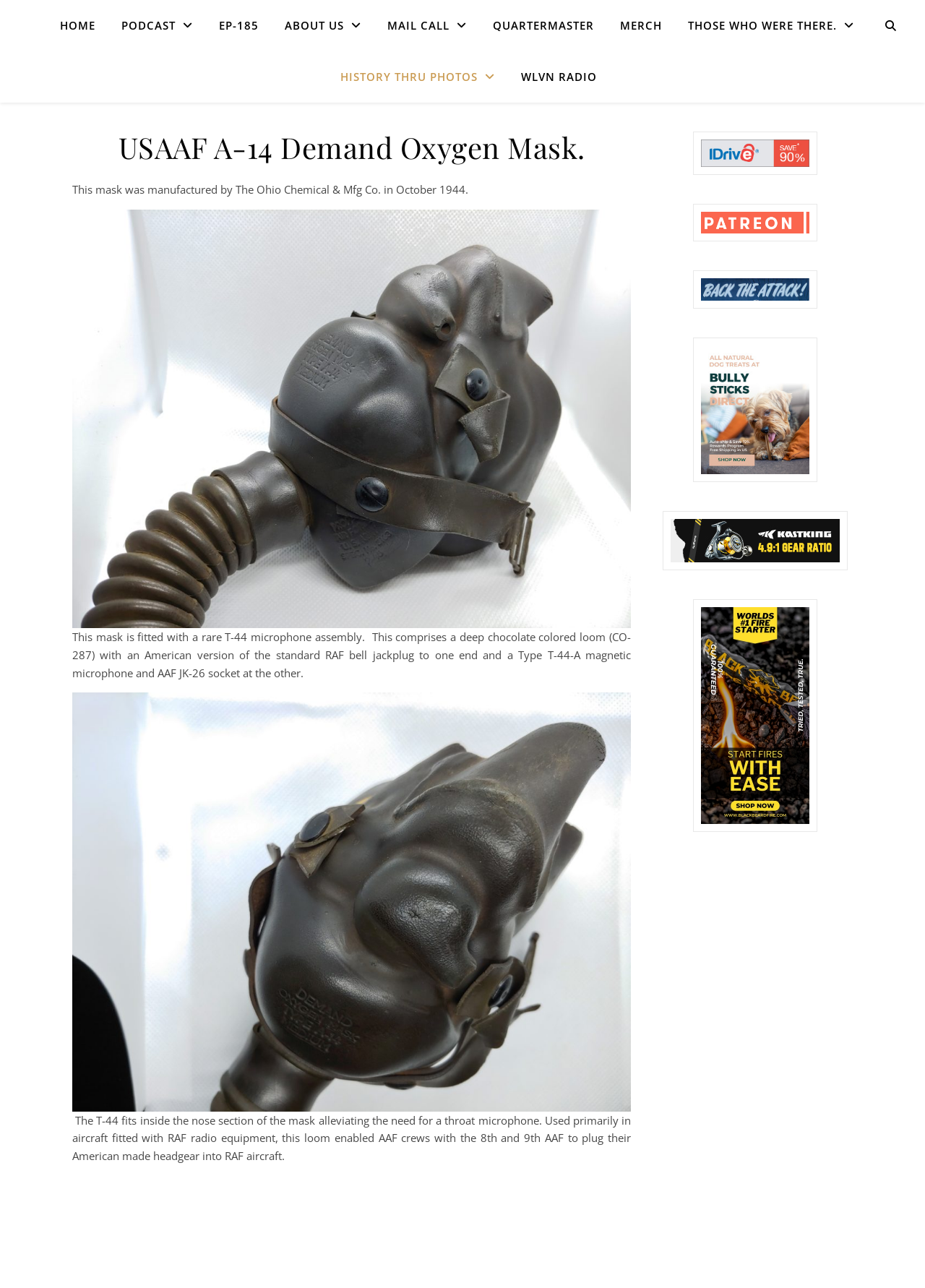How many links are in the top navigation bar?
Please respond to the question thoroughly and include all relevant details.

The answer can be found by counting the number of link elements in the top navigation bar, which are 'HOME', 'PODCAST', 'EP-185', 'ABOUT US', 'MAIL CALL', 'QUARTERMASTER', and 'MERCH'.